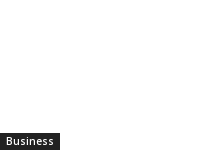What type of articles are linked in the footer section?
Refer to the screenshot and deliver a thorough answer to the question presented.

The footer section includes links to insights and guides about bail bonds, as well as references to other pertinent subjects authored by the same contributor, all of which are related to business topics.